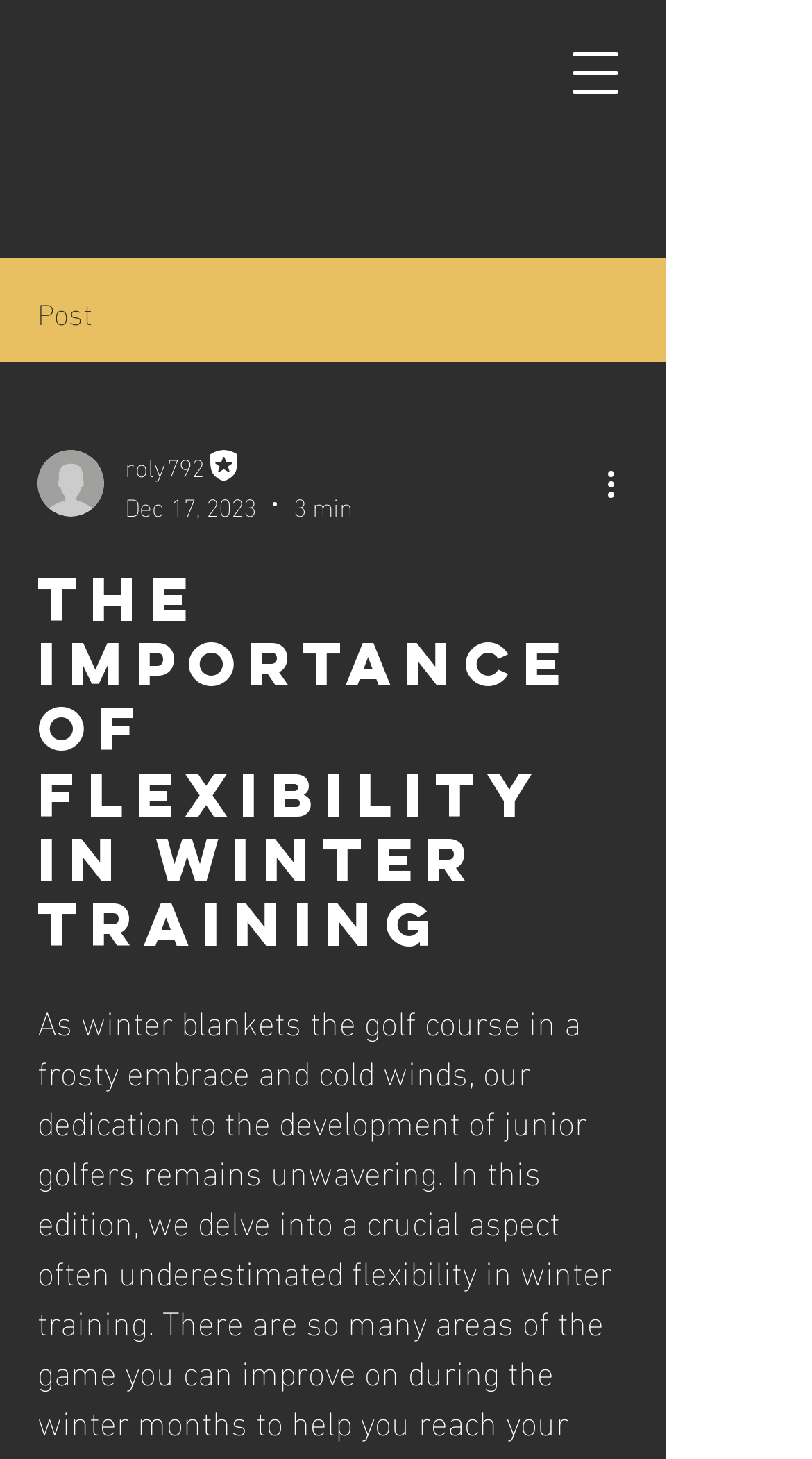Produce a meticulous description of the webpage.

The webpage appears to be a blog post or article about the importance of flexibility in winter training for golfers. At the top right corner, there is a button to open a navigation menu. Below this button, there is a section with a heading "Post" and a writer's picture, accompanied by the writer's name "roly792" and their title "Editor". The writer's picture and information are positioned to the left, while the post's details, including the date "Dec 17, 2023" and the reading time "3 min", are placed to the right.

Further down, there is a main heading "The Importance of Flexibility in Winter Training" that spans almost the entire width of the page. This heading is followed by the article's content, which is not explicitly described in the accessibility tree. However, based on the meta description, it is likely that the article discusses the importance of flexibility in winter training for junior golfers.

On the right side of the page, there is a button labeled "More actions" with an accompanying image. This button is positioned below the writer's information section.